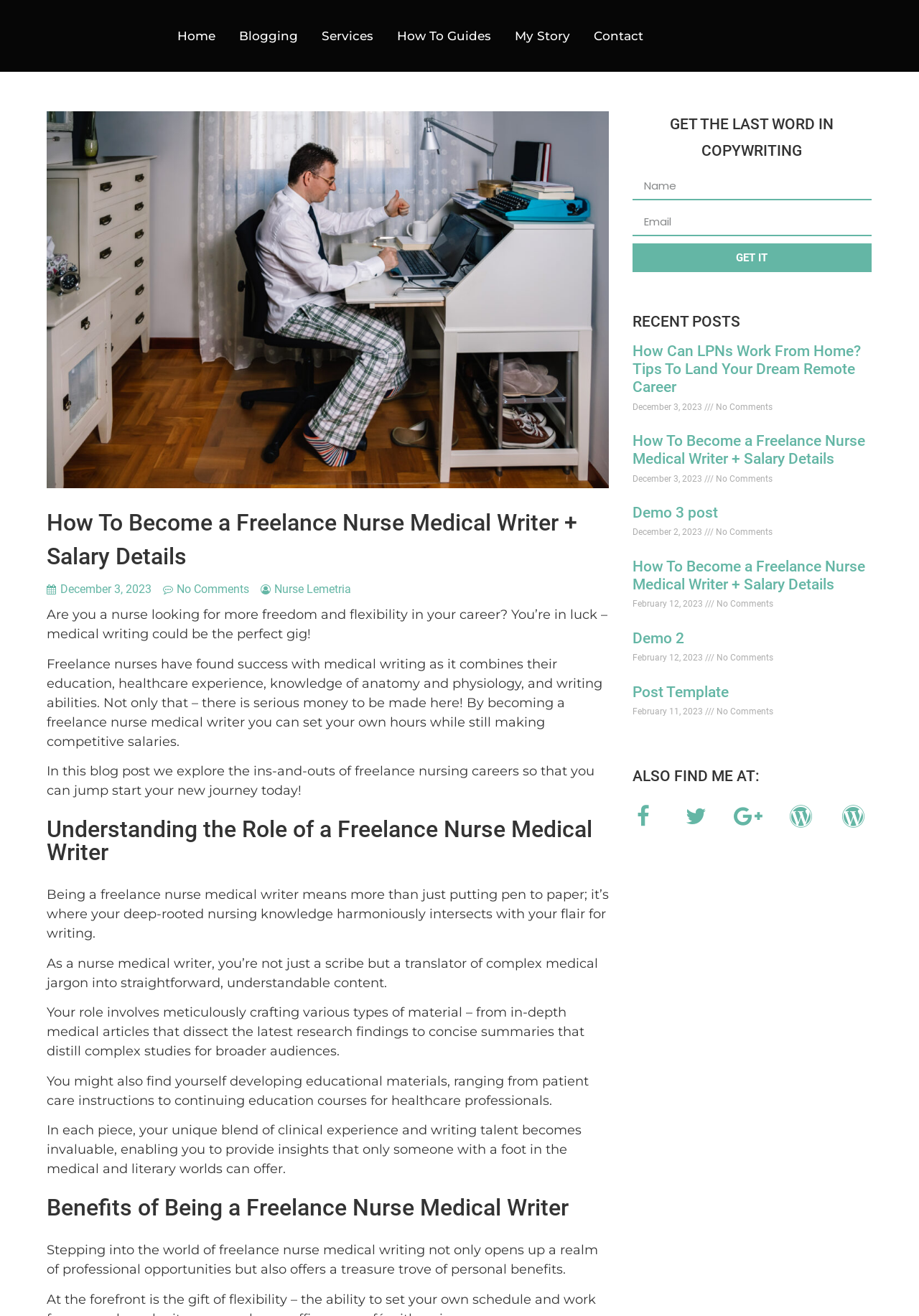Predict the bounding box coordinates for the UI element described as: "Facebook". The coordinates should be four float numbers between 0 and 1, presented as [left, top, right, bottom].

[0.688, 0.612, 0.712, 0.629]